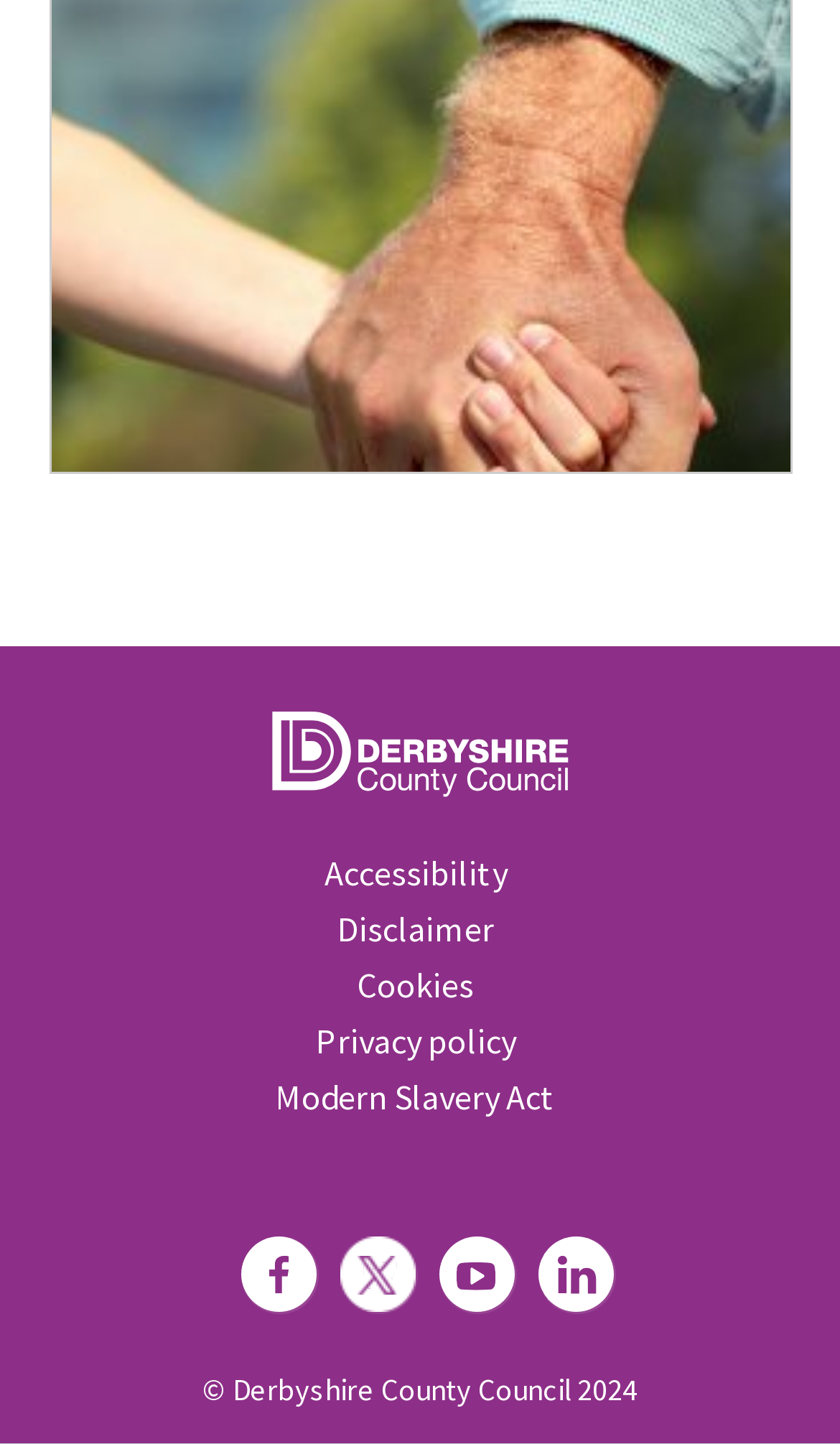What is the name of the council?
Give a comprehensive and detailed explanation for the question.

The name of the council can be found in the footer section of the webpage, where there is a link with the text 'Derbyshire County Council' and an accompanying image with the same name.